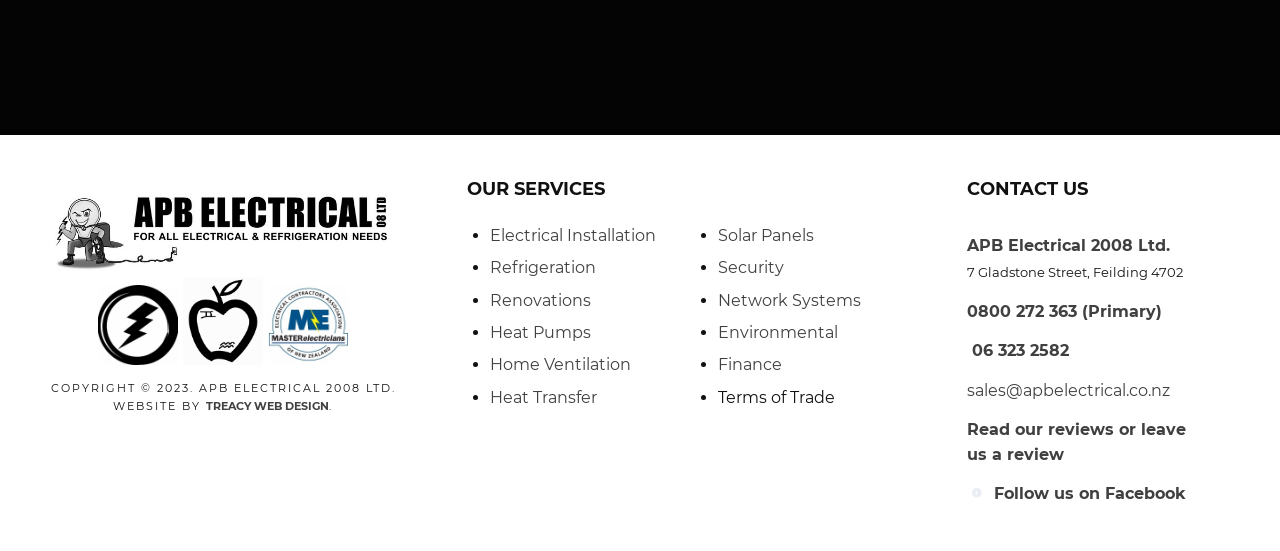Based on the image, provide a detailed and complete answer to the question: 
What social media platform can you follow the company on?

I found the social media platform by looking at the link 'Follow us on Facebook' which is located at the bottom of the webpage, under the 'CONTACT US' heading.